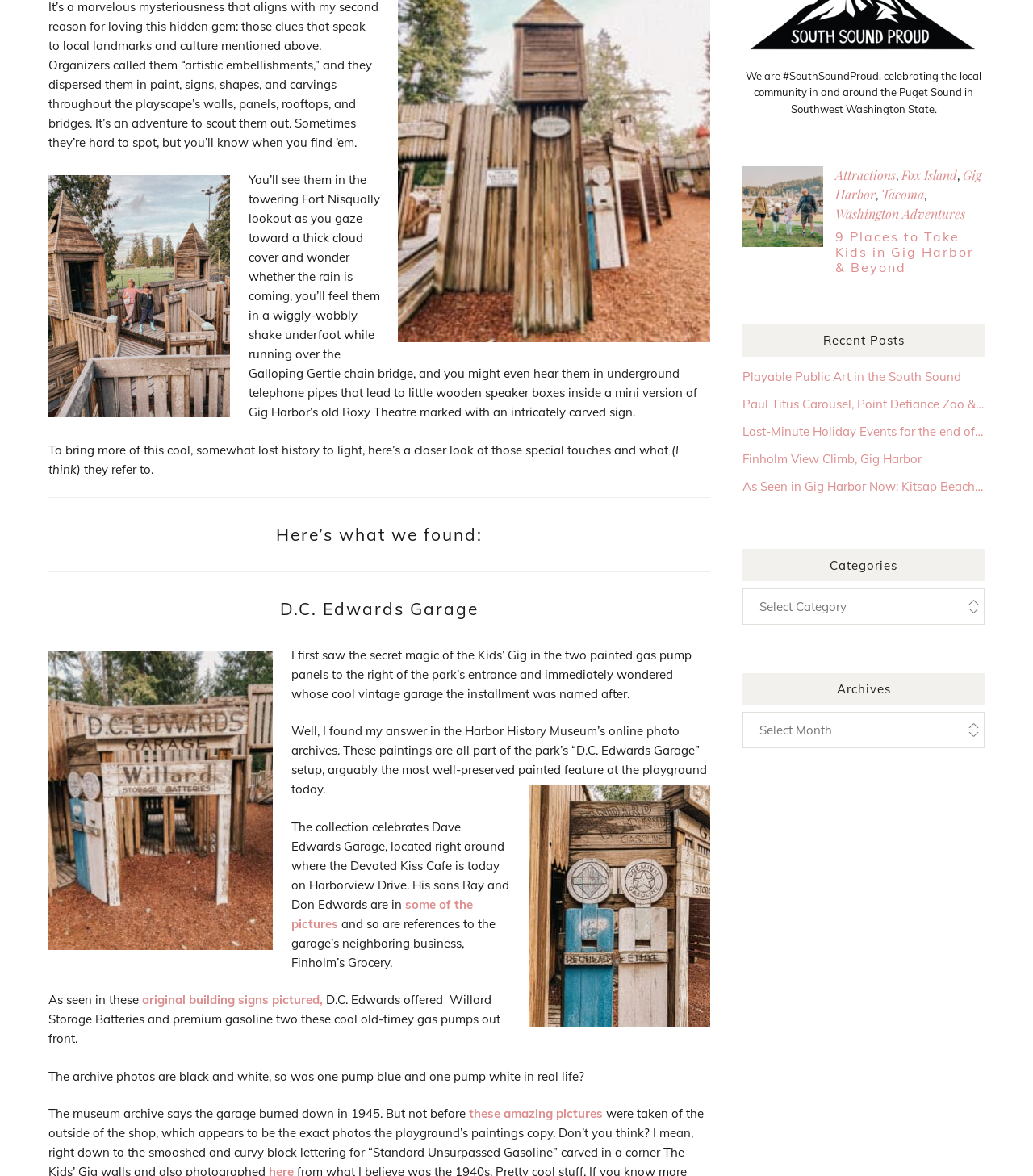Kindly determine the bounding box coordinates for the area that needs to be clicked to execute this instruction: "Click the 'About us' link".

None